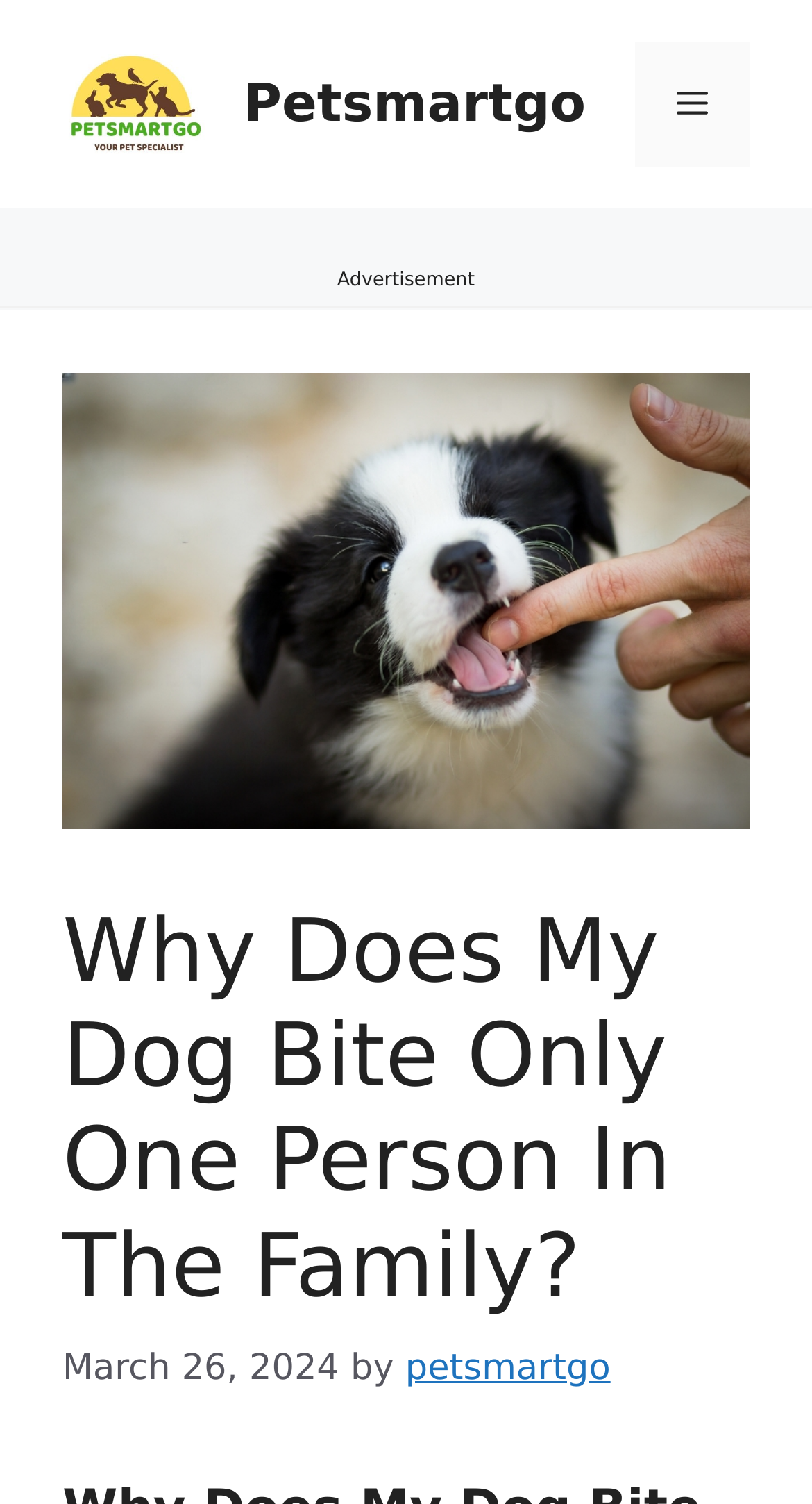Respond to the question below with a single word or phrase: What is the topic of the article?

Dog biting